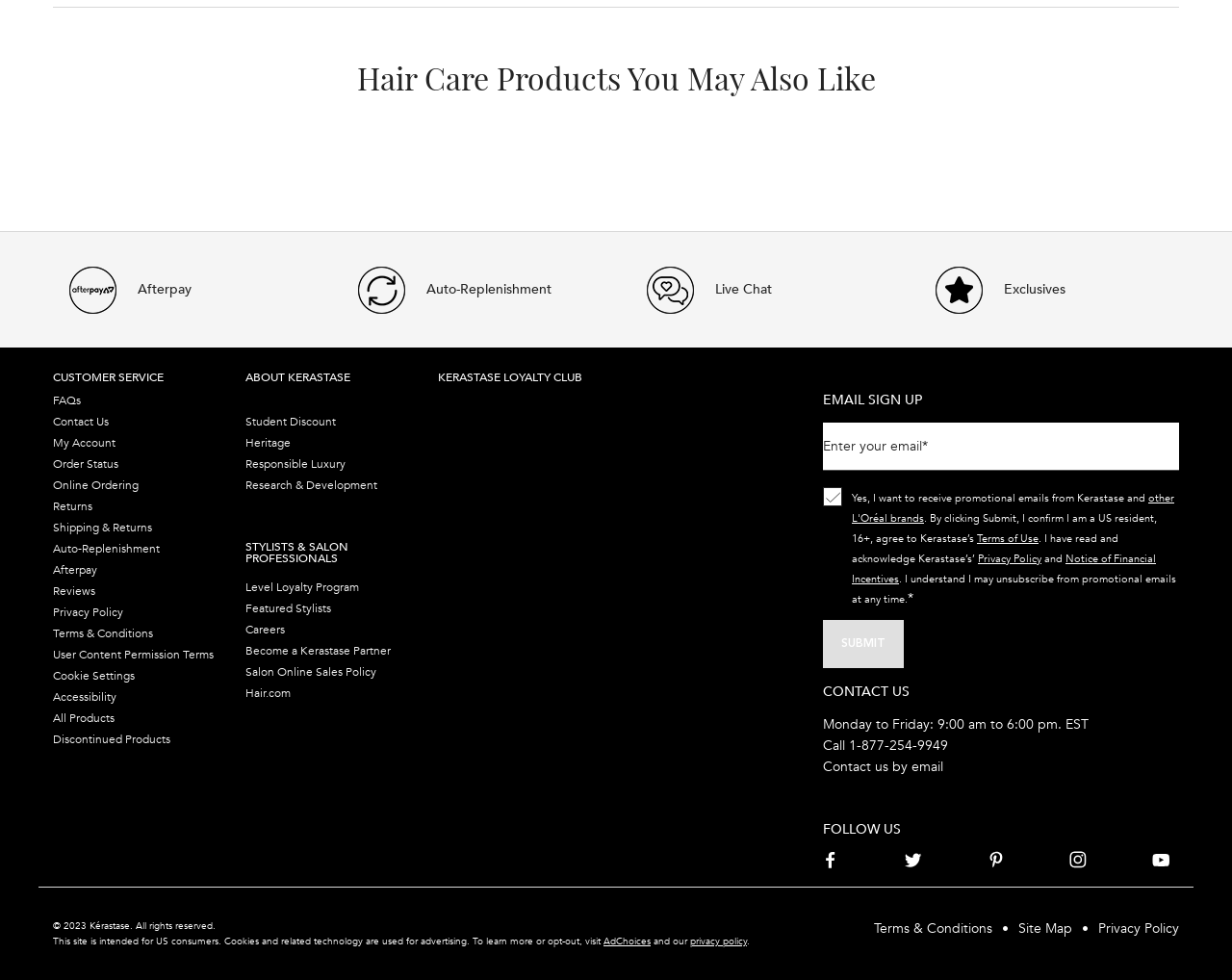Determine the bounding box coordinates of the section to be clicked to follow the instruction: "Click on the 'Submit' button". The coordinates should be given as four float numbers between 0 and 1, formatted as [left, top, right, bottom].

[0.668, 0.633, 0.734, 0.682]